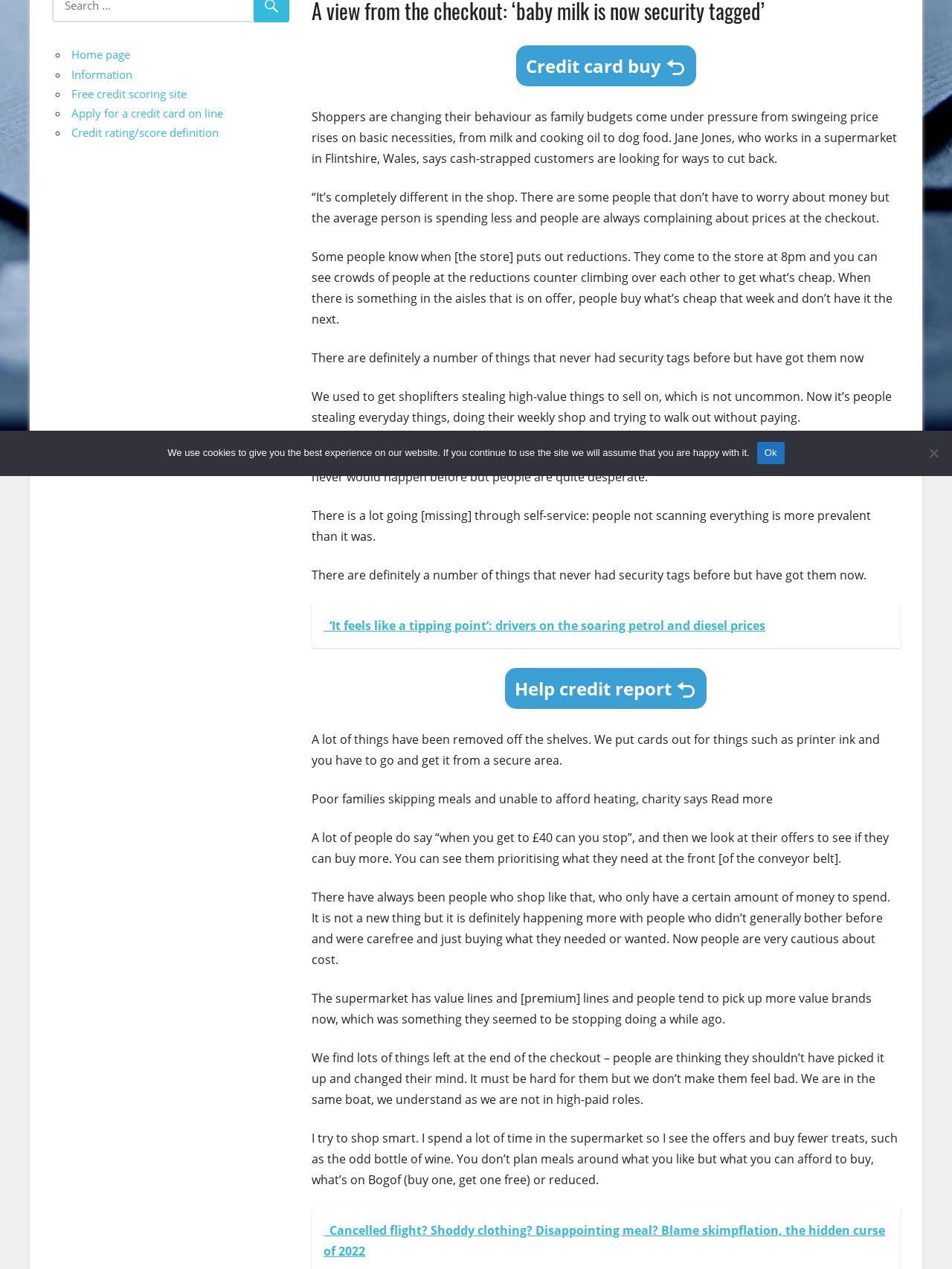Based on the element description "Free credit scoring site", predict the bounding box coordinates of the UI element.

[0.075, 0.068, 0.196, 0.08]